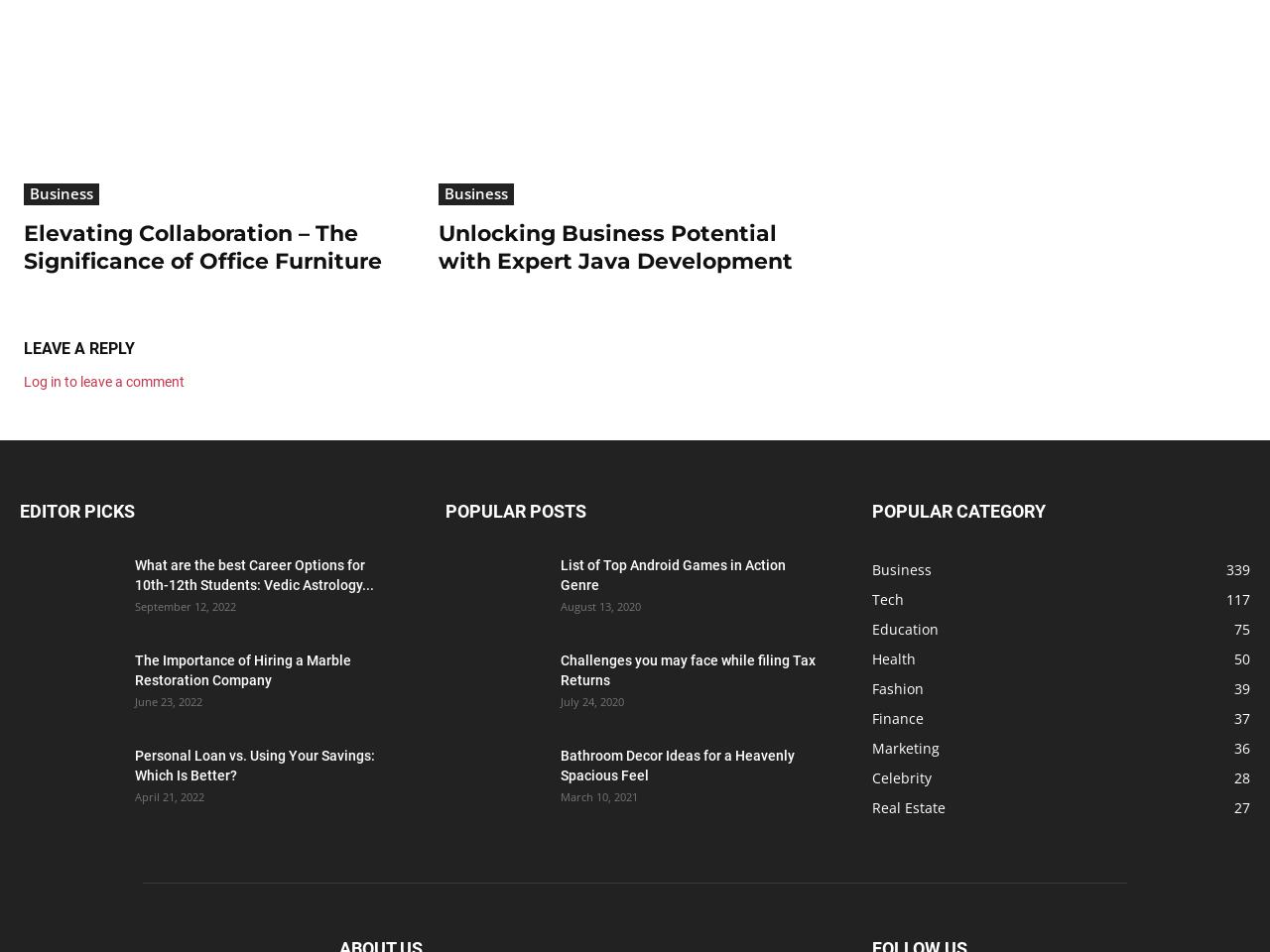From the details in the image, provide a thorough response to the question: What is the topic of the first article?

I determined the answer by looking at the first heading element on the webpage, which is 'Elevating Collaboration – The Significance of Office Furniture'. The topic of the article is 'Elevating Collaboration'.